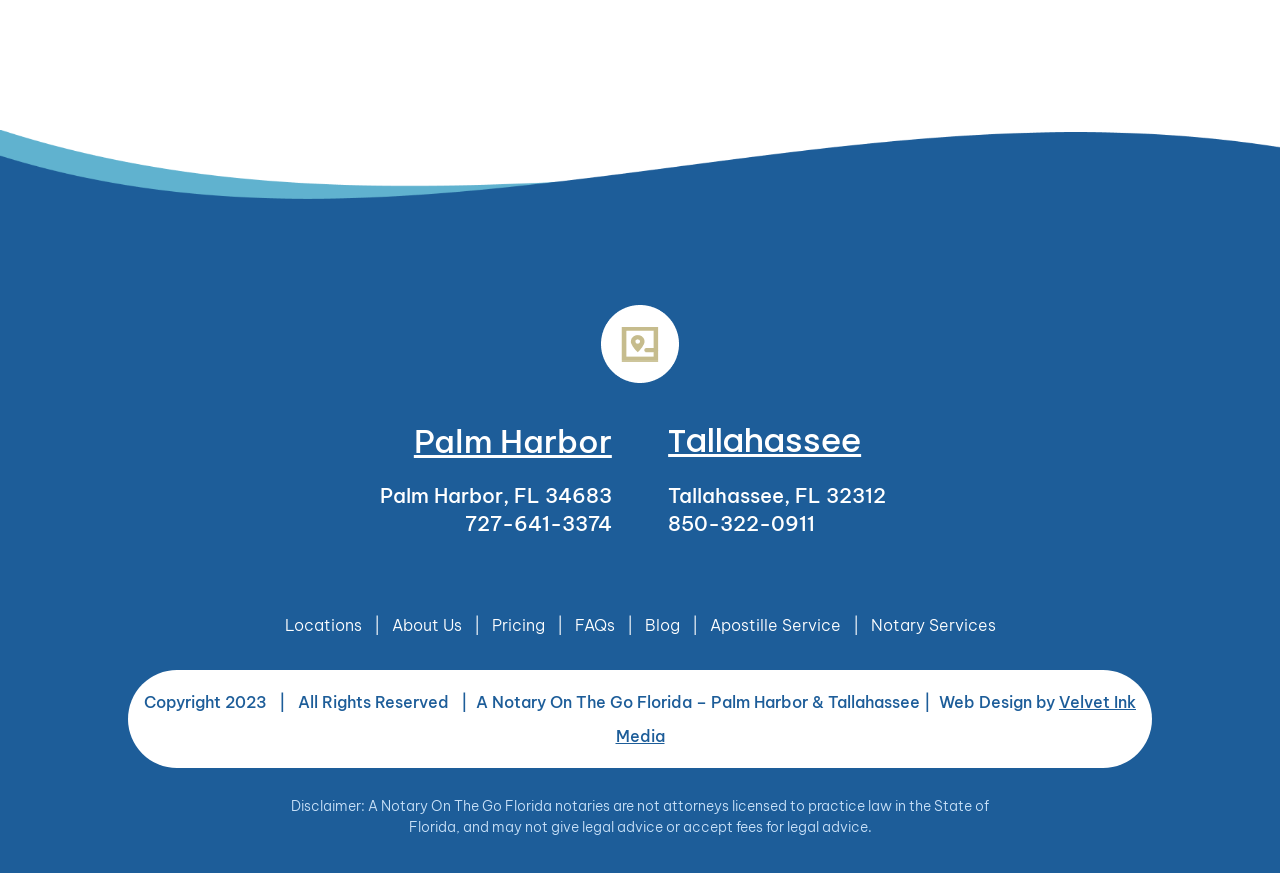Can you find the bounding box coordinates of the area I should click to execute the following instruction: "Read about Apostille Service"?

[0.554, 0.705, 0.657, 0.727]